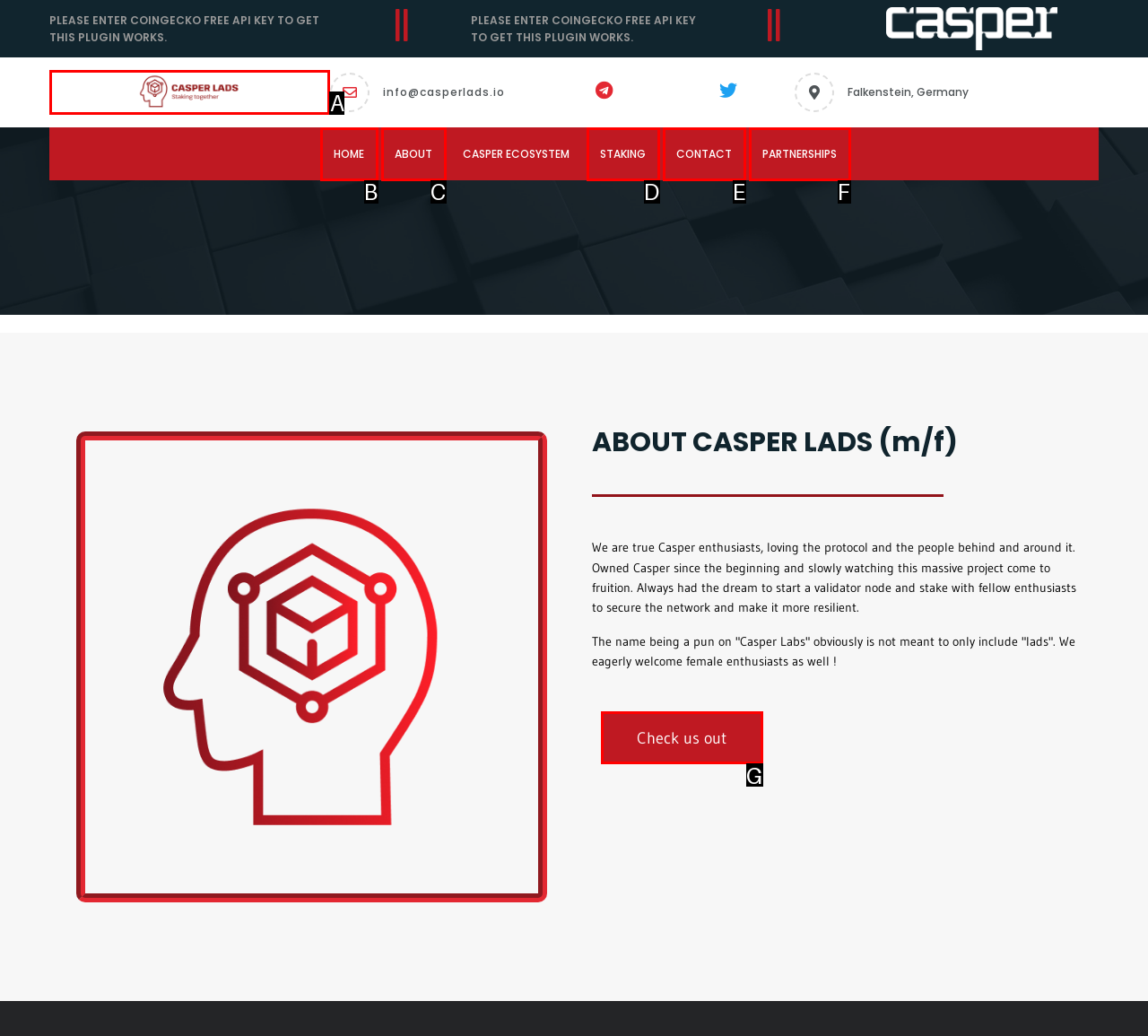Determine which HTML element matches the given description: Refund & Shipping Policies. Provide the corresponding option's letter directly.

None